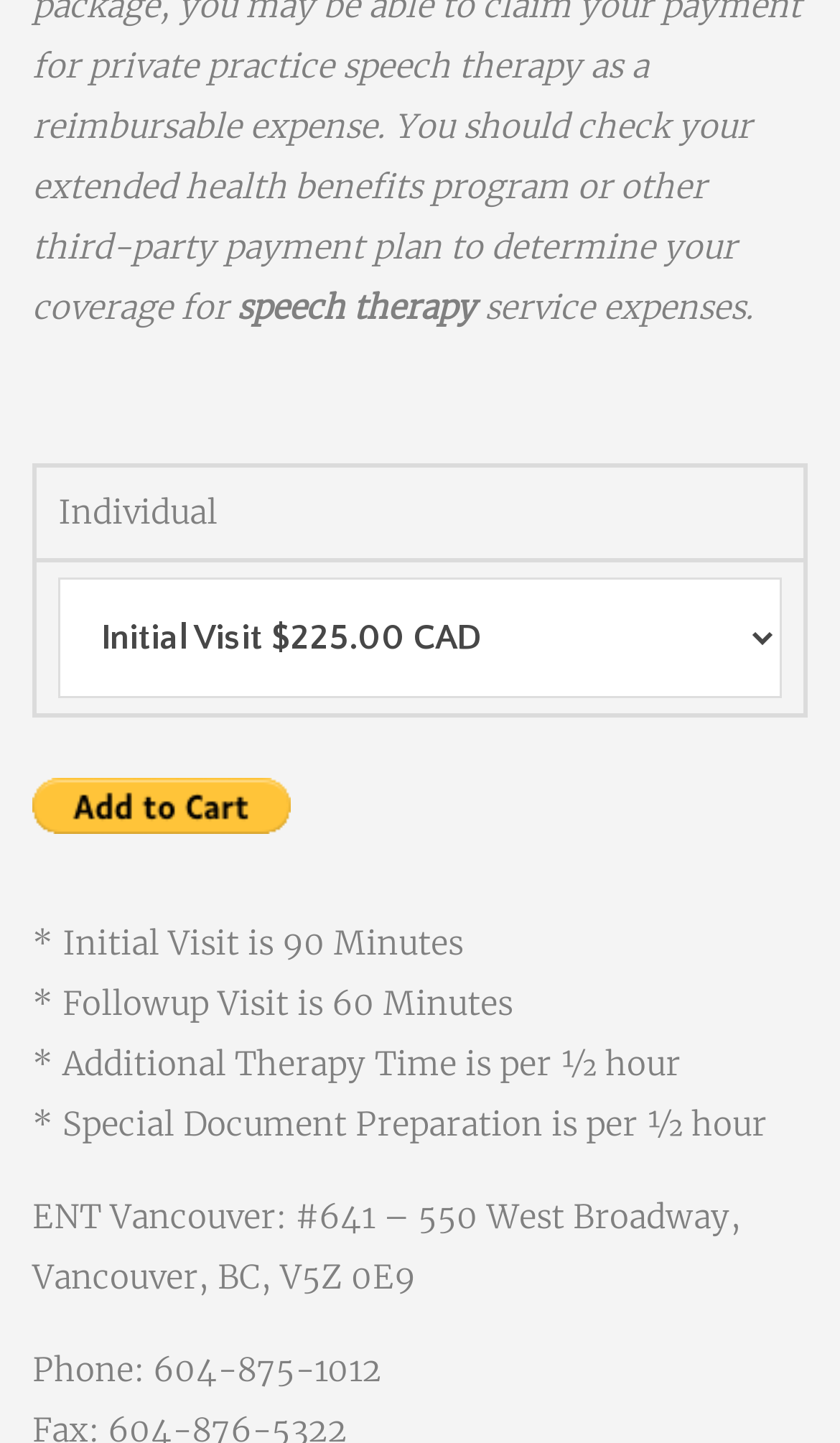What is the phone number of ENT Vancouver?
Based on the visual, give a brief answer using one word or a short phrase.

604-875-1012